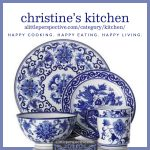What color is the dinnerware?
Can you offer a detailed and complete answer to this question?

The caption explicitly states that the dinnerware is 'beautifully arranged' and features 'elegant floral patterns against a crisp white background', indicating that the dinnerware is a combination of blue and white colors.